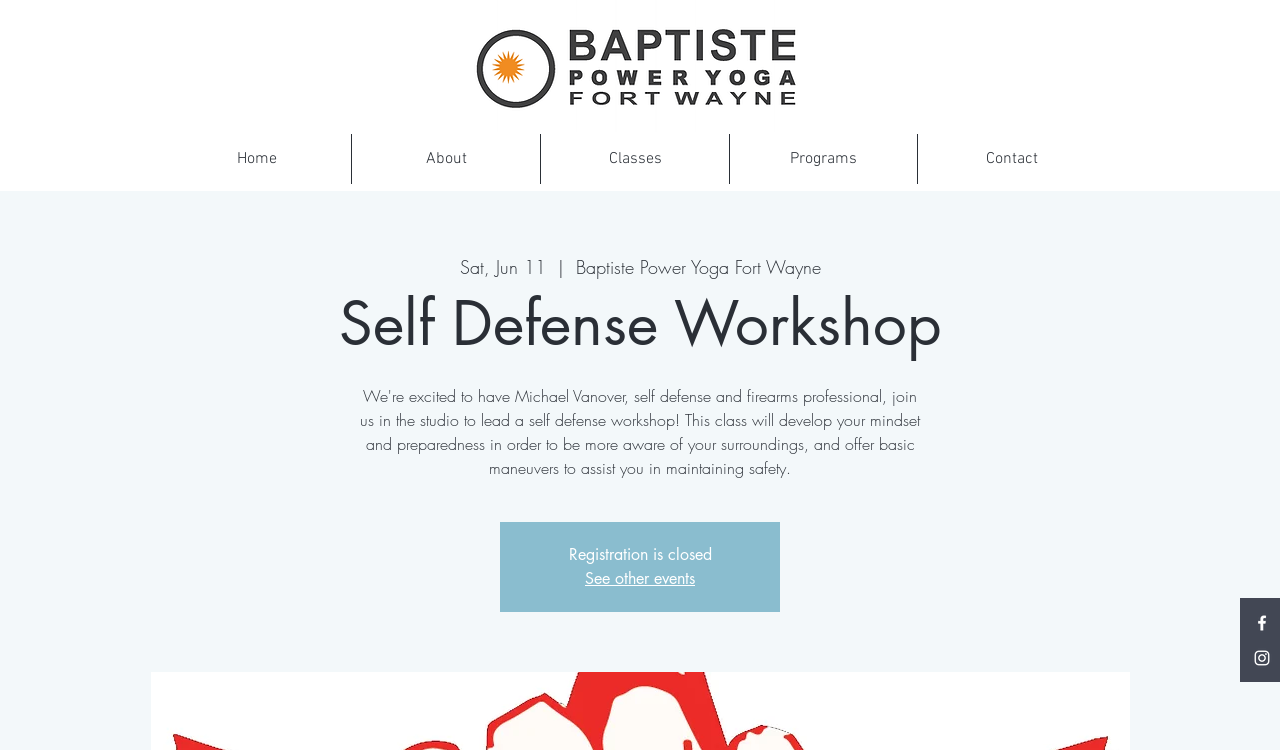For the following element description, predict the bounding box coordinates in the format (top-left x, top-left y, bottom-right x, bottom-right y). All values should be floating point numbers between 0 and 1. Description: See other events

[0.457, 0.758, 0.543, 0.786]